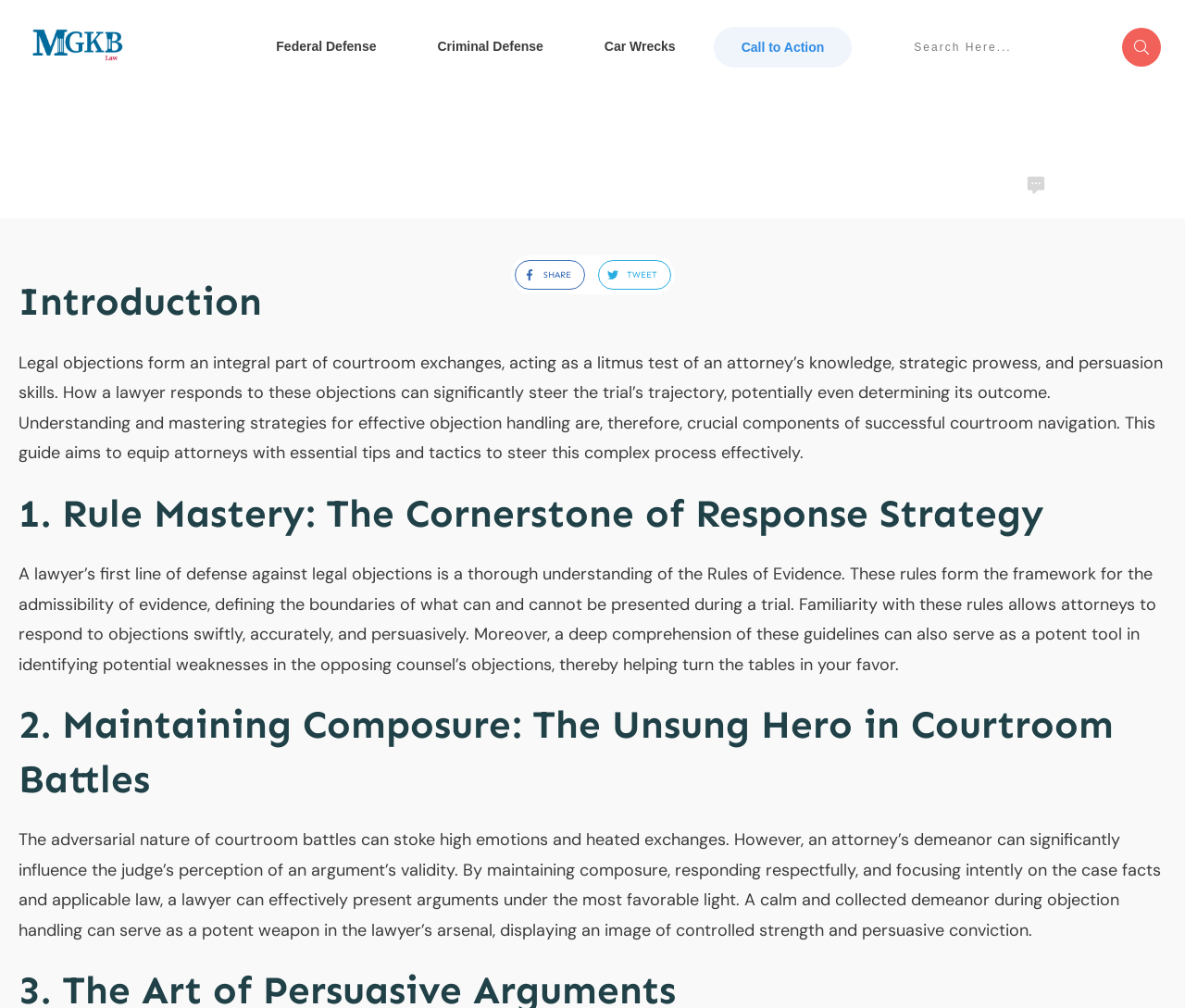Please find the bounding box coordinates of the element that must be clicked to perform the given instruction: "Visit MGKB Law website". The coordinates should be four float numbers from 0 to 1, i.e., [left, top, right, bottom].

[0.016, 0.013, 0.117, 0.08]